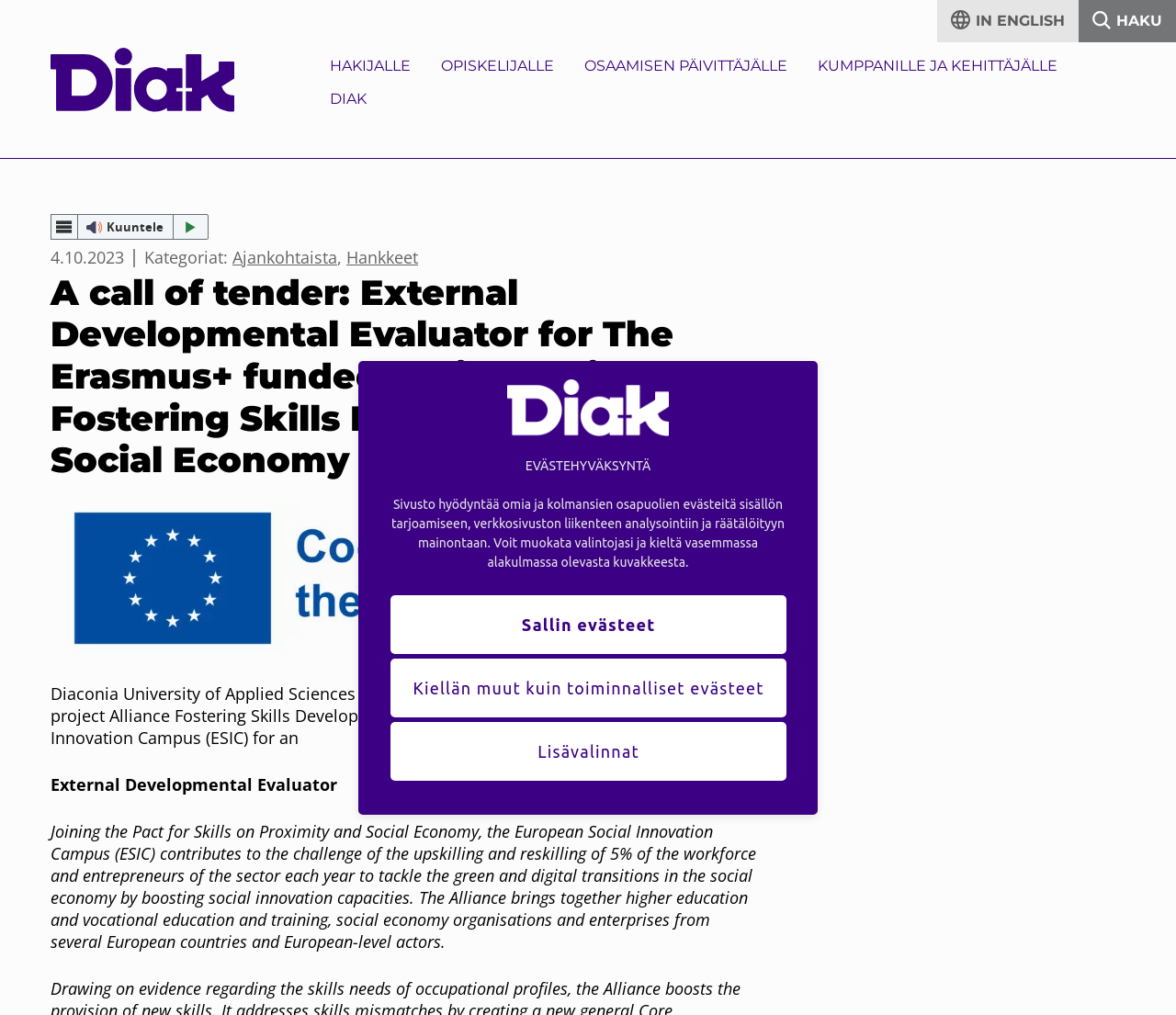What is the name of the university mentioned on the webpage?
Based on the image, answer the question with as much detail as possible.

I found the name of the university by reading the StaticText element that mentions the university. It is explicitly stated as 'Diaconia University of Applied Sciences'.